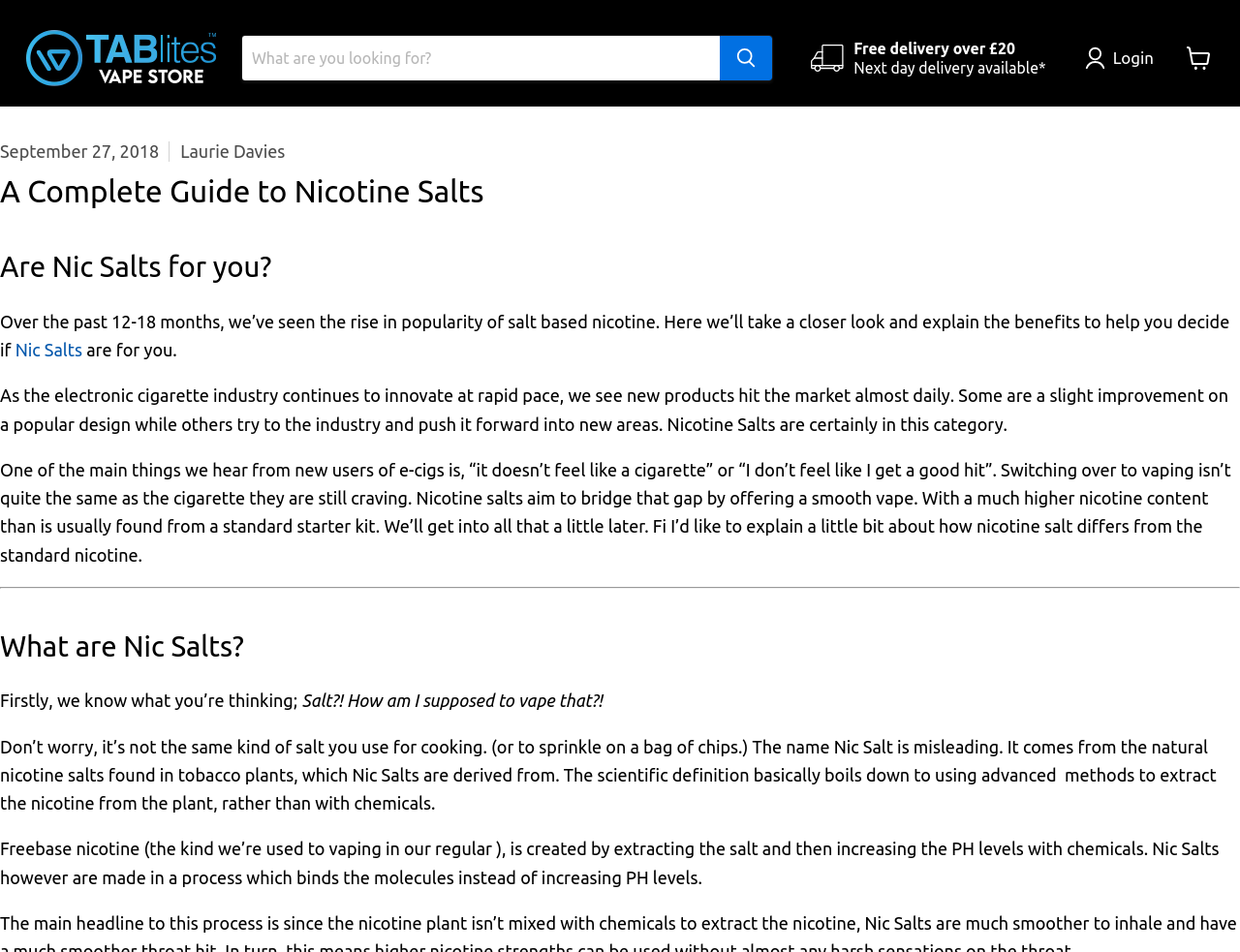Please provide a detailed answer to the question below based on the screenshot: 
What is the logo of the vape store?

I found the logo by looking at the top-left corner of the webpage, where I saw an image with the text 'Tablites Vape Store Logo'.